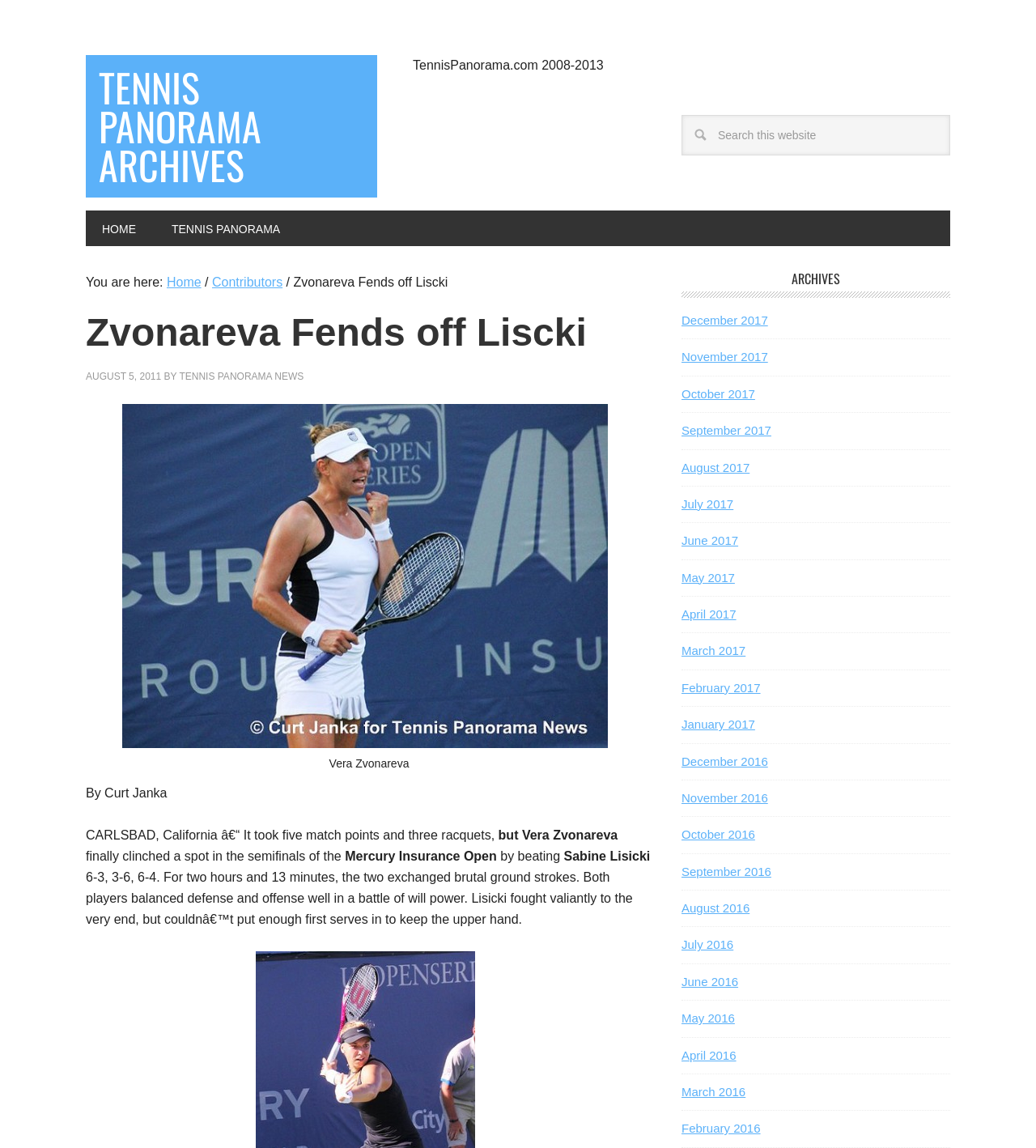Answer the question in one word or a short phrase:
What is the name of the tennis player who won the match?

Vera Zvonareva